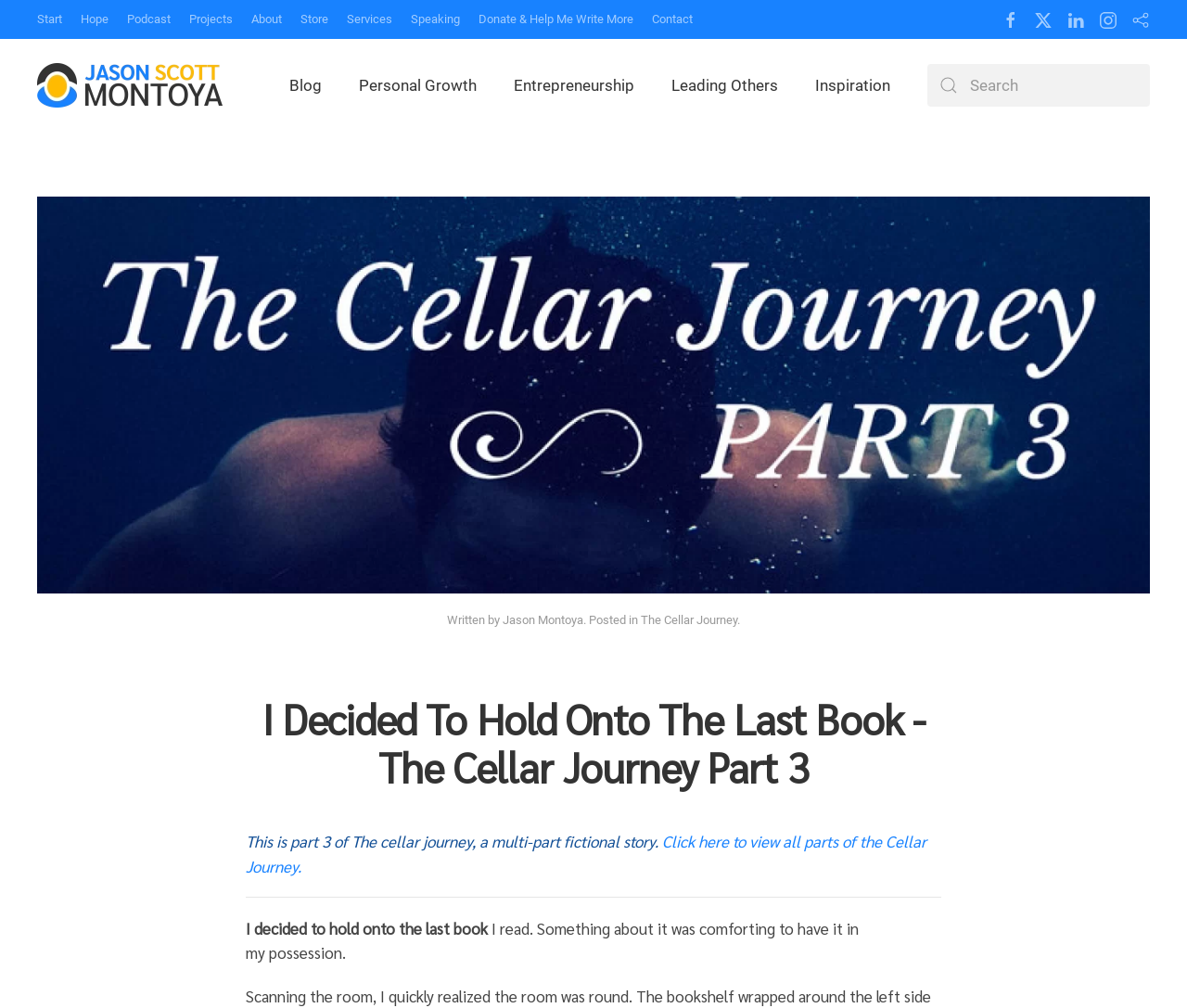What is the bounding box coordinate of the search bar?
Look at the screenshot and give a one-word or phrase answer.

[0.781, 0.063, 0.969, 0.106]